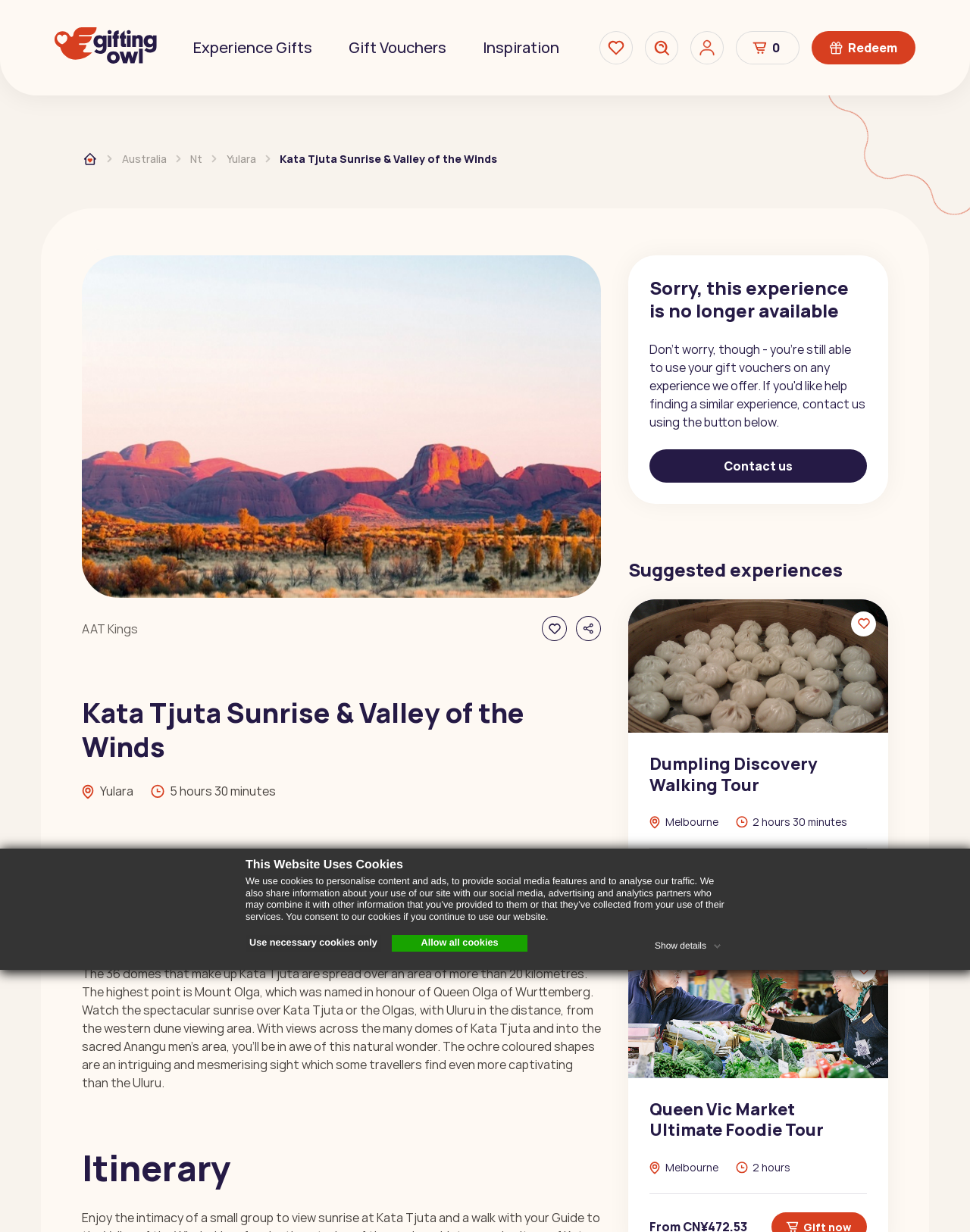Identify the bounding box coordinates for the element that needs to be clicked to fulfill this instruction: "Go to the 'Home' page". Provide the coordinates in the format of four float numbers between 0 and 1: [left, top, right, bottom].

None